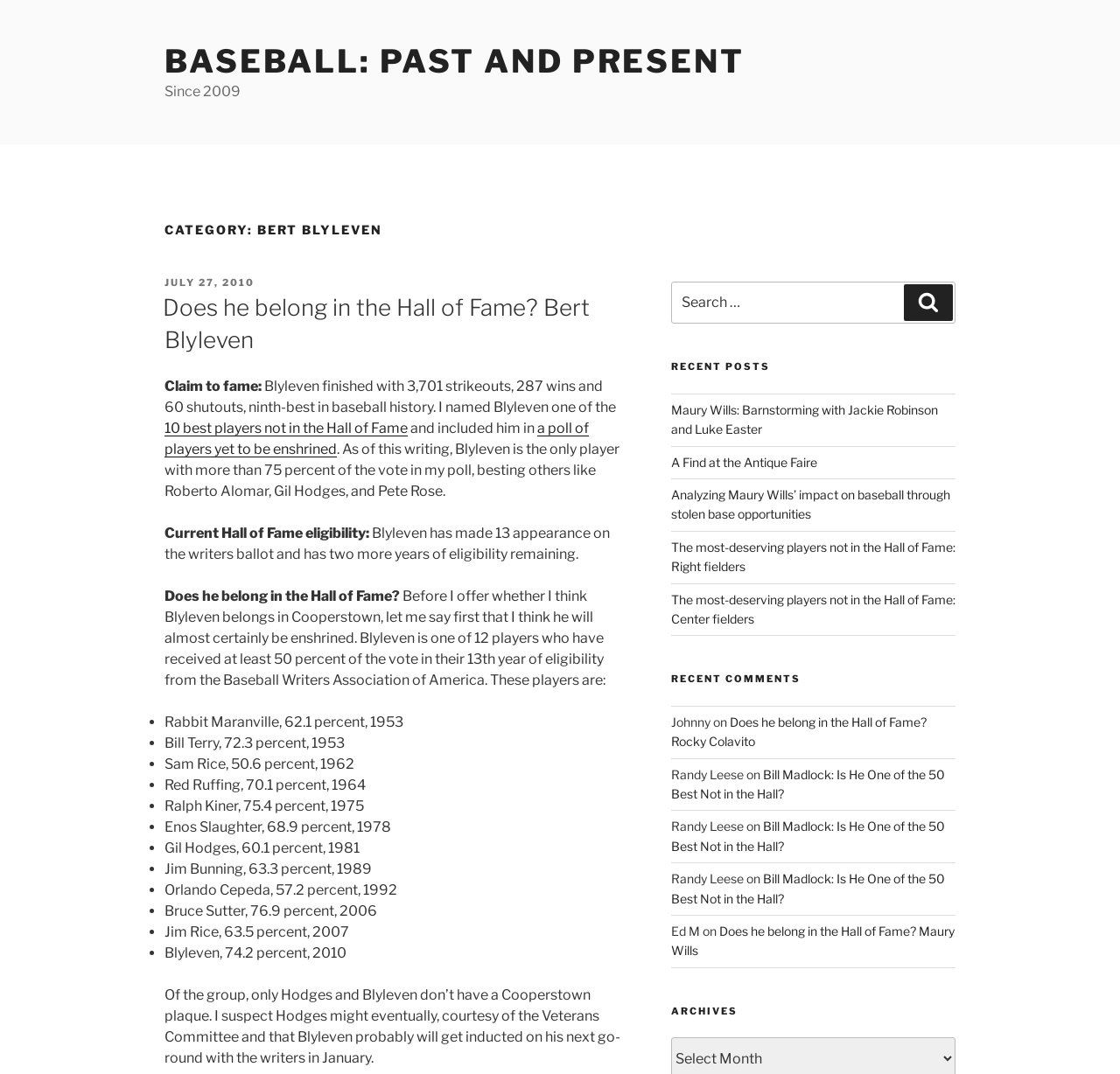What is the name of the author of the post?
Using the image, give a concise answer in the form of a single word or short phrase.

Not mentioned